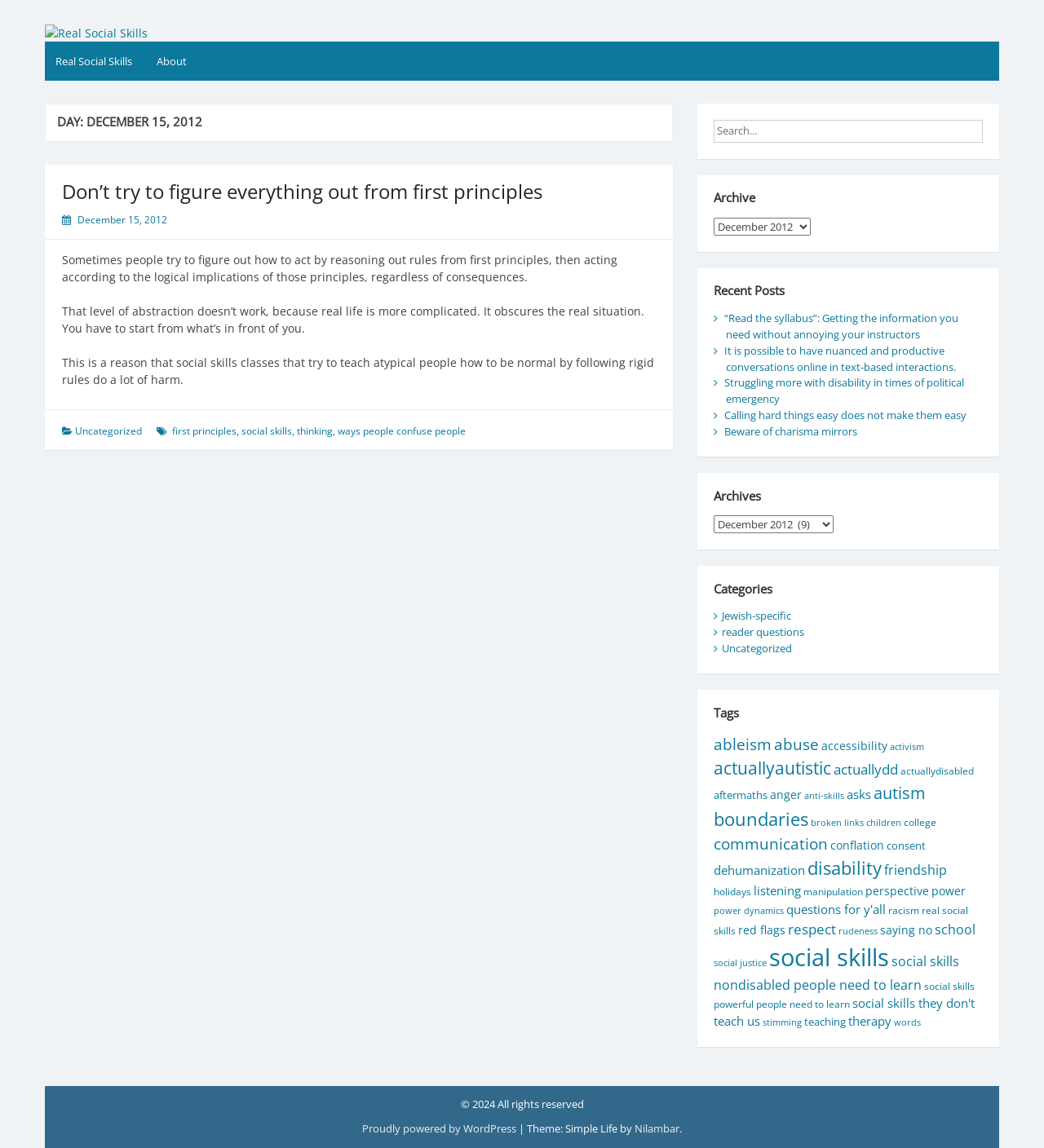Please identify the bounding box coordinates of the clickable element to fulfill the following instruction: "View the archives". The coordinates should be four float numbers between 0 and 1, i.e., [left, top, right, bottom].

[0.684, 0.449, 0.798, 0.465]